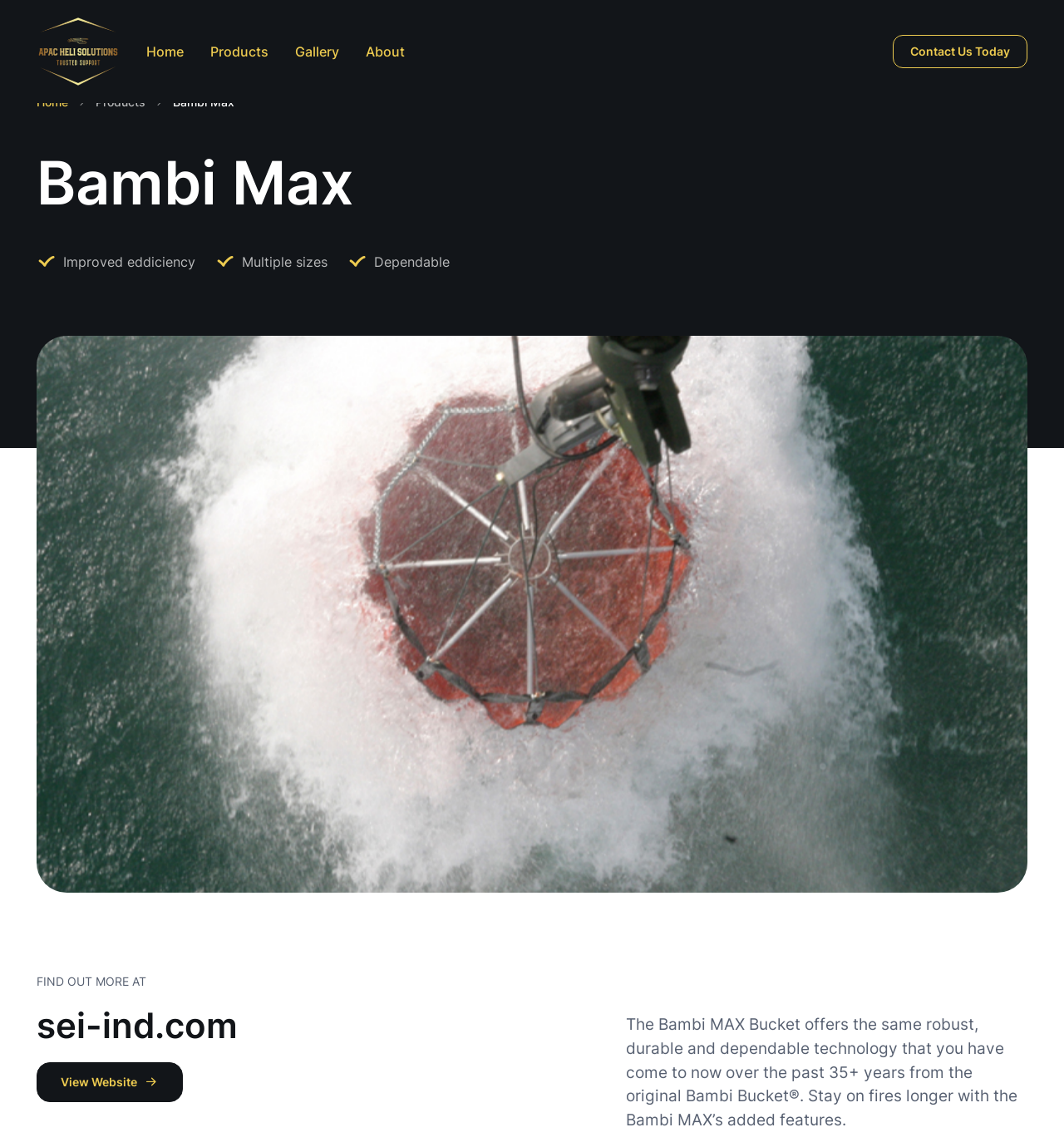Please answer the following question using a single word or phrase: 
What is the purpose of the Bambi MAX Bucket?

Fighting fires